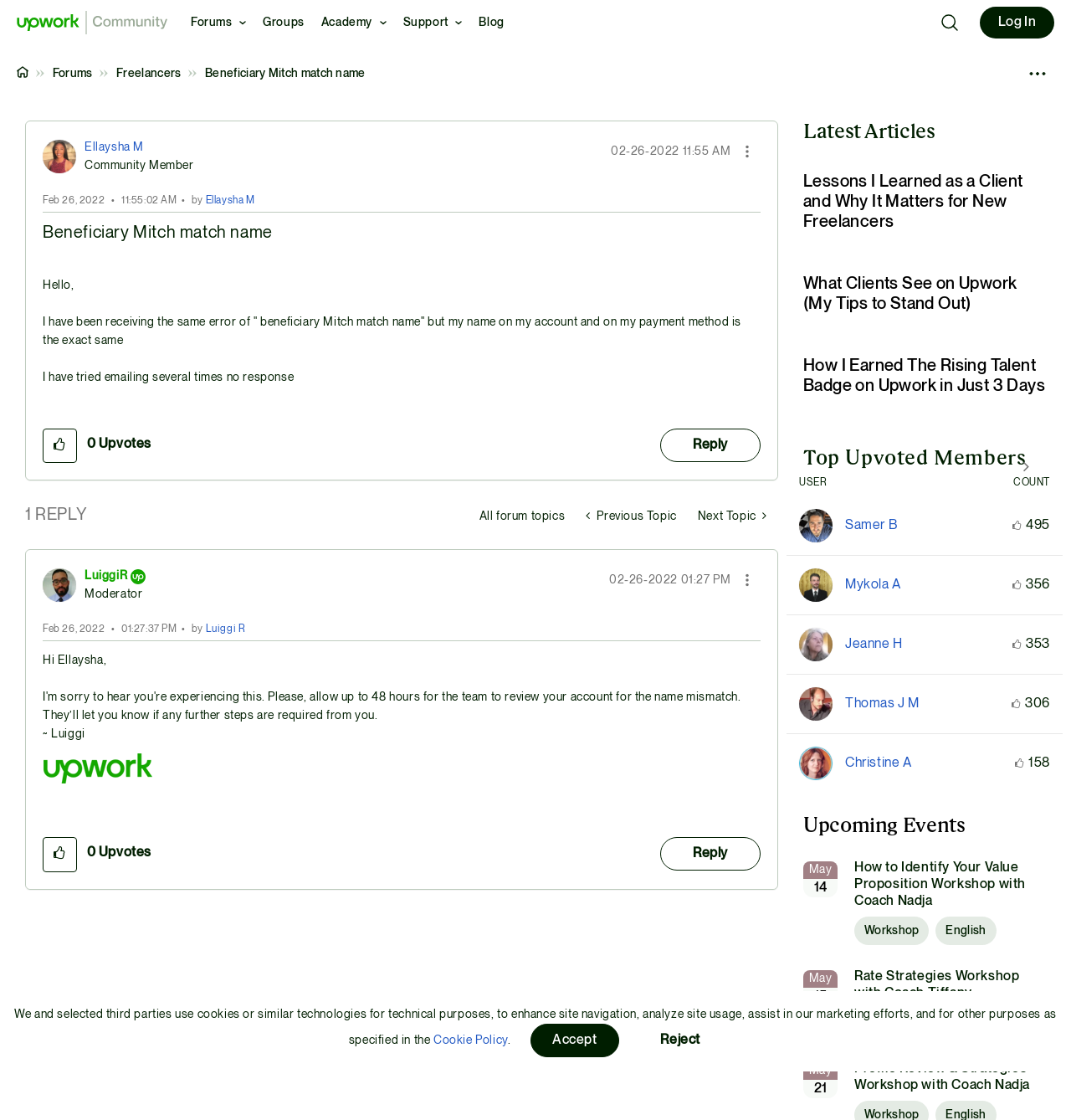Could you provide the bounding box coordinates for the portion of the screen to click to complete this instruction: "Reply to Beneficiary Mitch match name post"?

[0.616, 0.383, 0.71, 0.413]